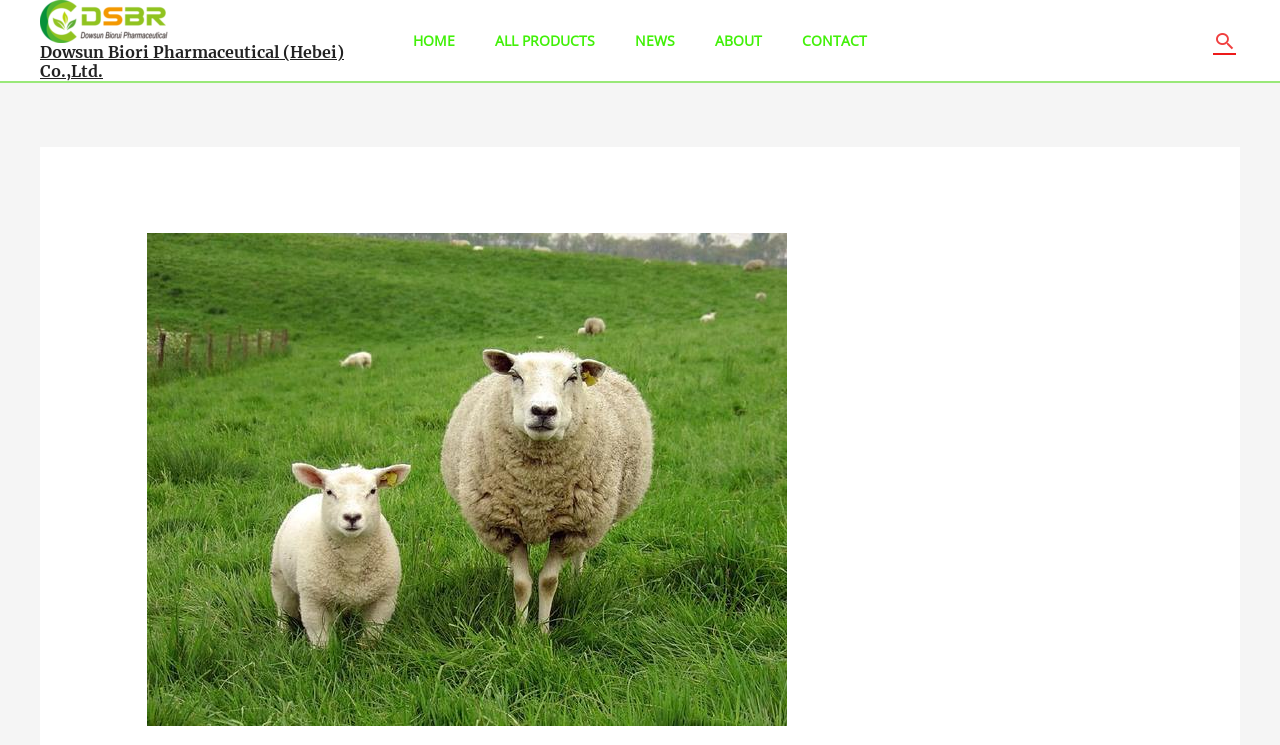Based on the image, please elaborate on the answer to the following question:
What is the purpose of the icon link?

The icon link is located at the top-right corner of the webpage, and it is a search icon link. Its purpose is to allow users to search for something on the website.